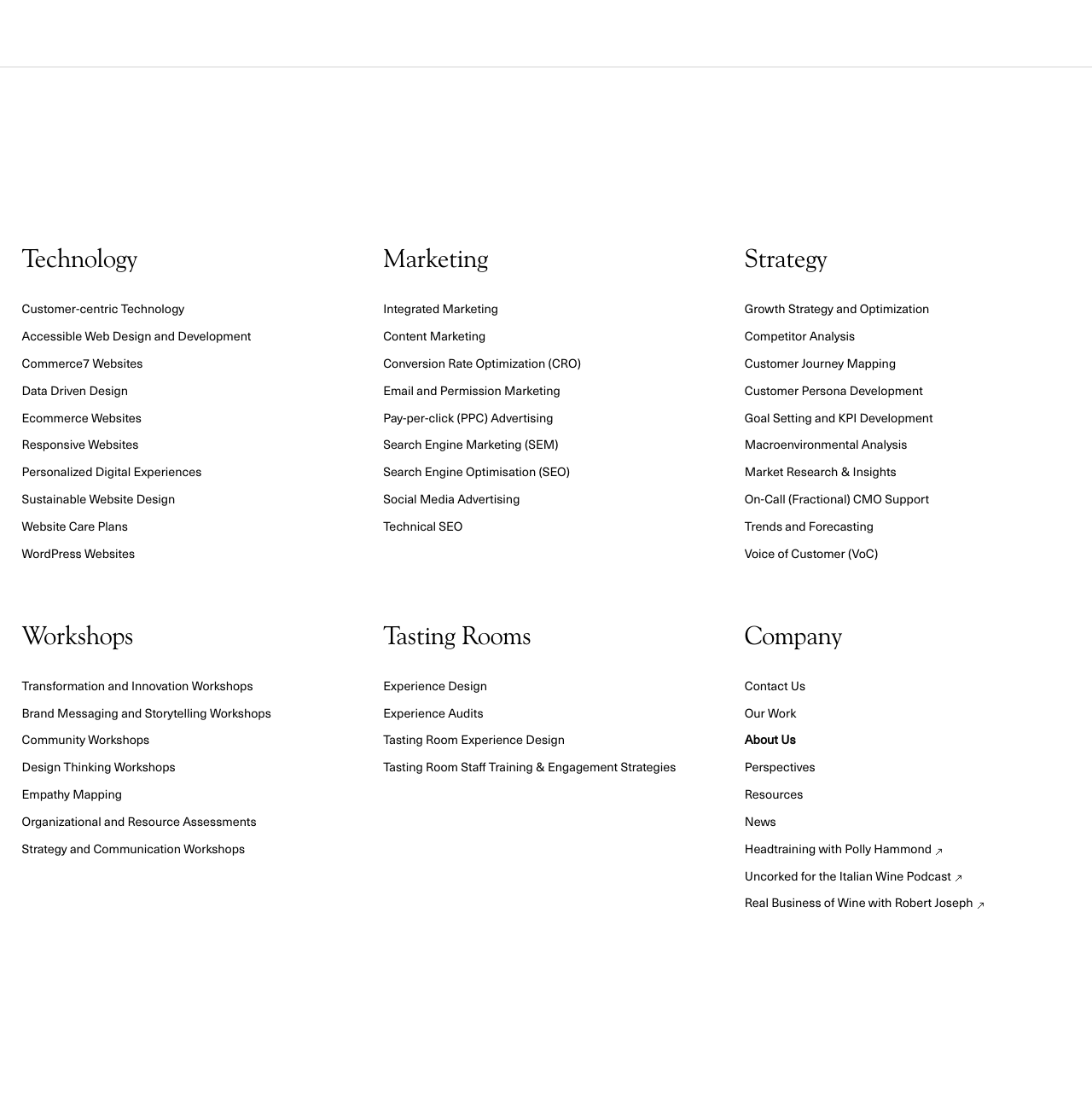Identify the bounding box coordinates of the region that should be clicked to execute the following instruction: "Explore Integrated Marketing".

[0.351, 0.274, 0.456, 0.291]